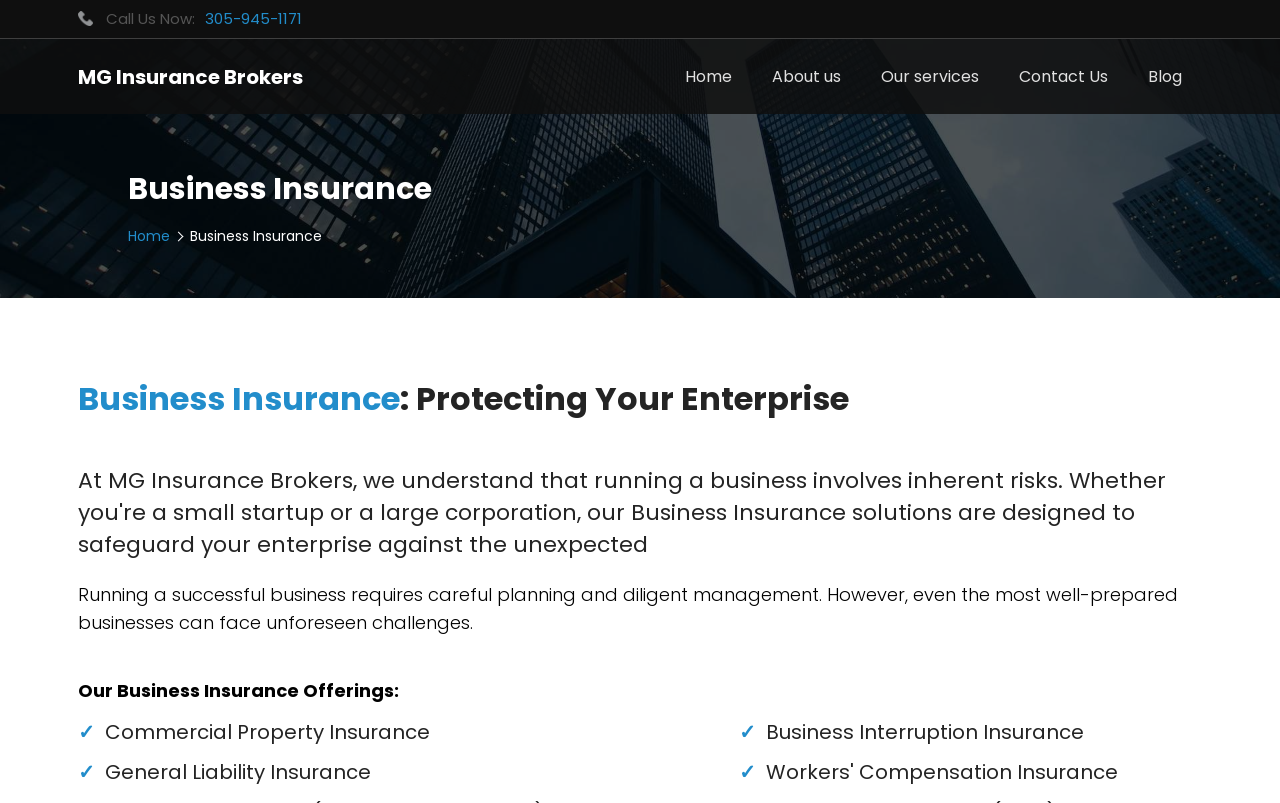Locate the bounding box coordinates of the UI element described by: "Home". Provide the coordinates as four float numbers between 0 and 1, formatted as [left, top, right, bottom].

[0.52, 0.049, 0.588, 0.142]